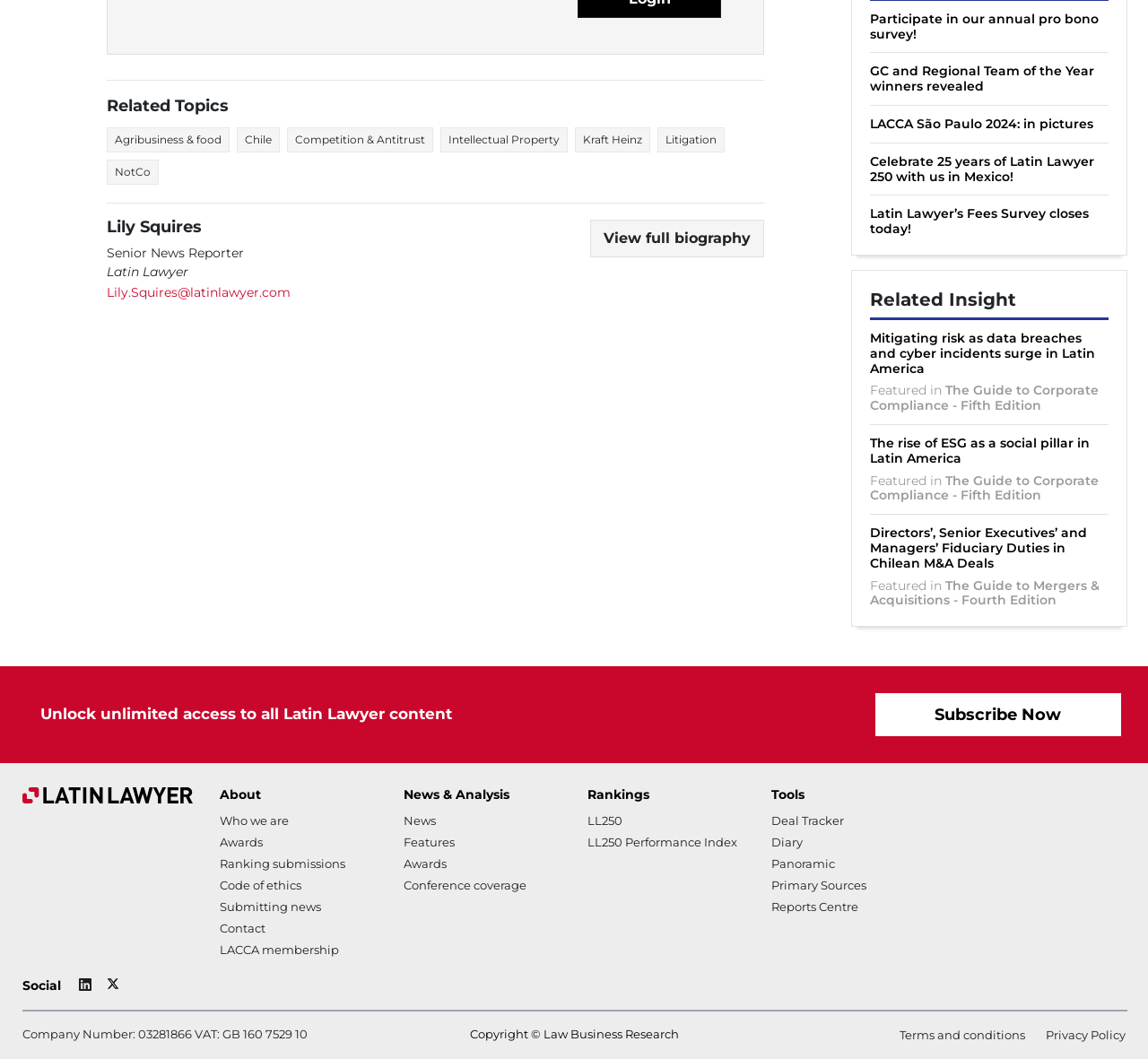What is the name of the senior news reporter?
Please respond to the question with as much detail as possible.

I found the answer by looking at the section with the heading 'Lily Squires' and finding the text 'Senior News Reporter' below it.